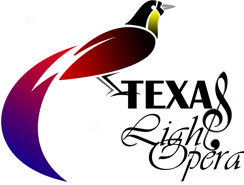Provide a brief response to the question below using a single word or phrase: 
What is the mission of Texas Light Opera?

Fostering artistic expression